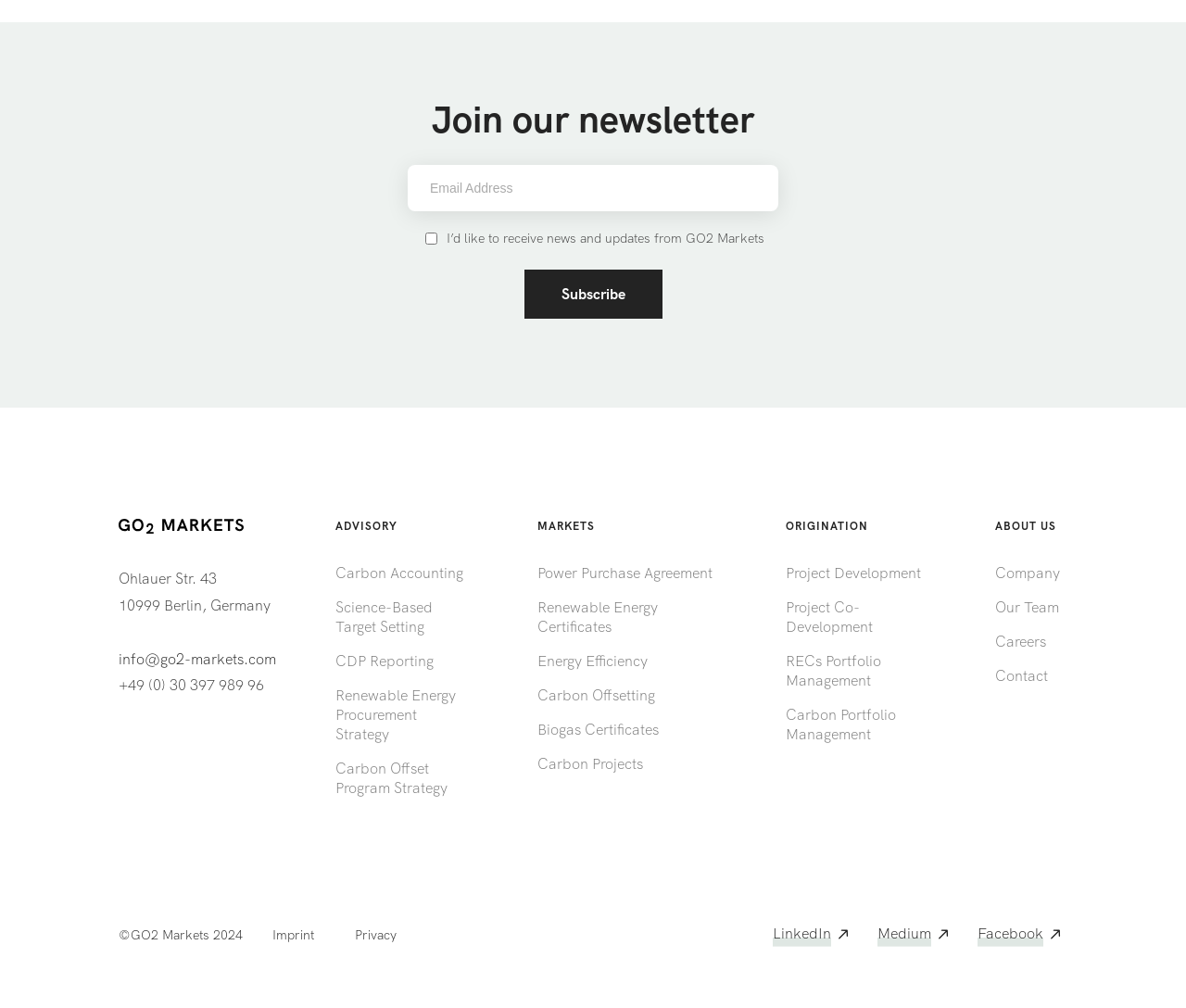Find the bounding box coordinates of the area to click in order to follow the instruction: "Subscribe to the newsletter".

[0.442, 0.268, 0.558, 0.316]